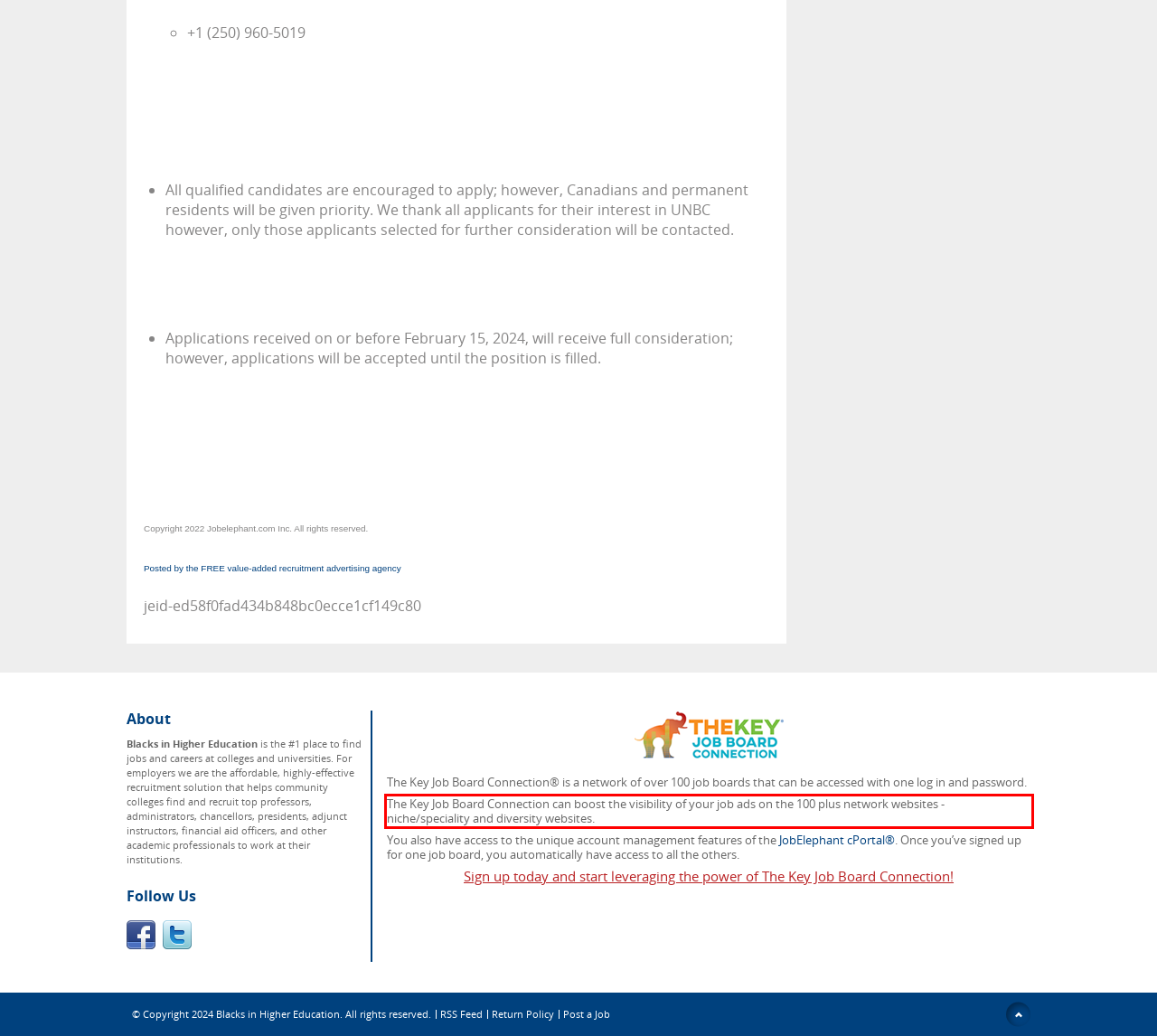Analyze the screenshot of the webpage and extract the text from the UI element that is inside the red bounding box.

The Key Job Board Connection can boost the visibility of your job ads on the 100 plus network websites - niche/speciality and diversity websites.